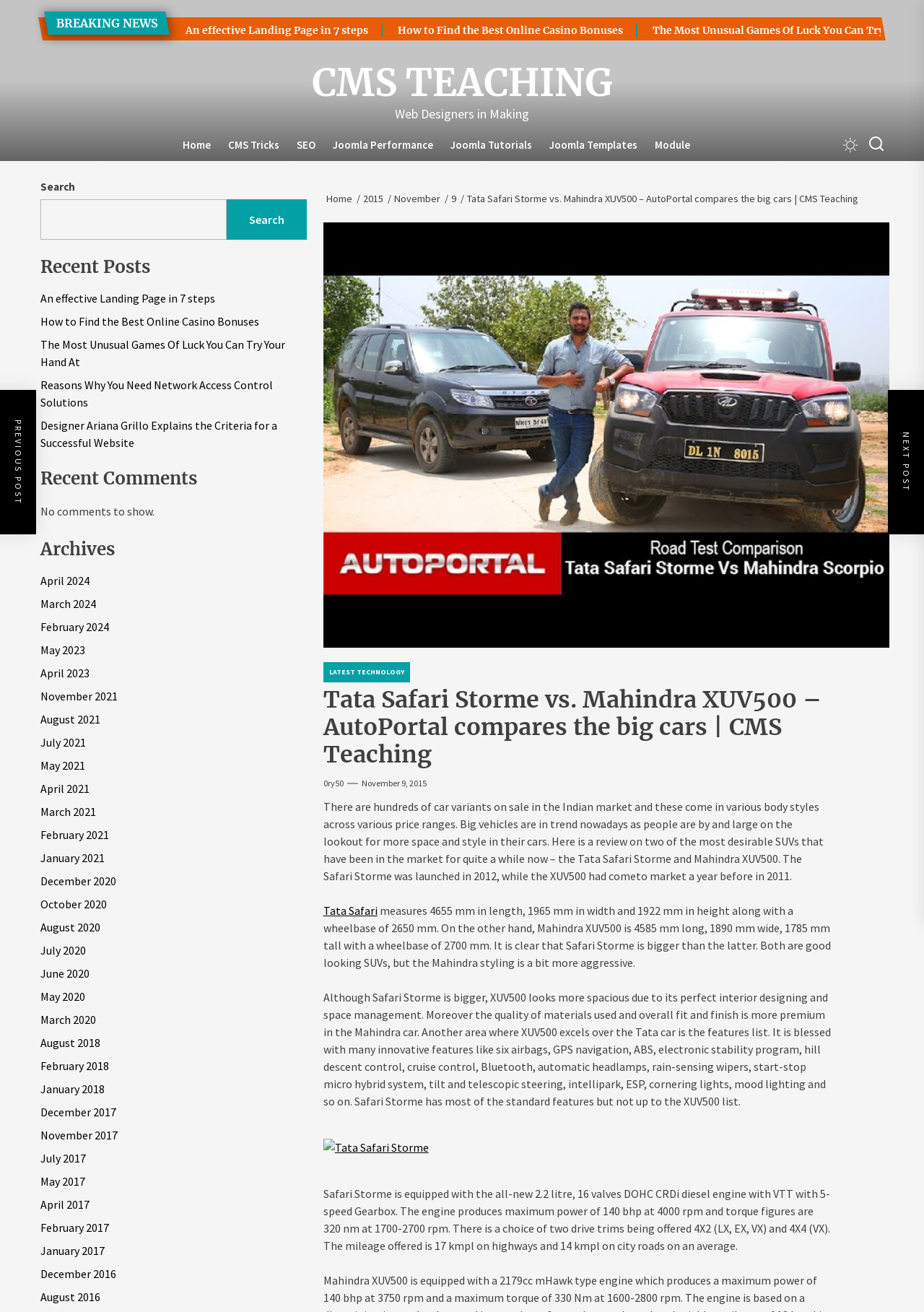How many drive trims are offered in Tata Safari Storme?
From the image, respond with a single word or phrase.

two